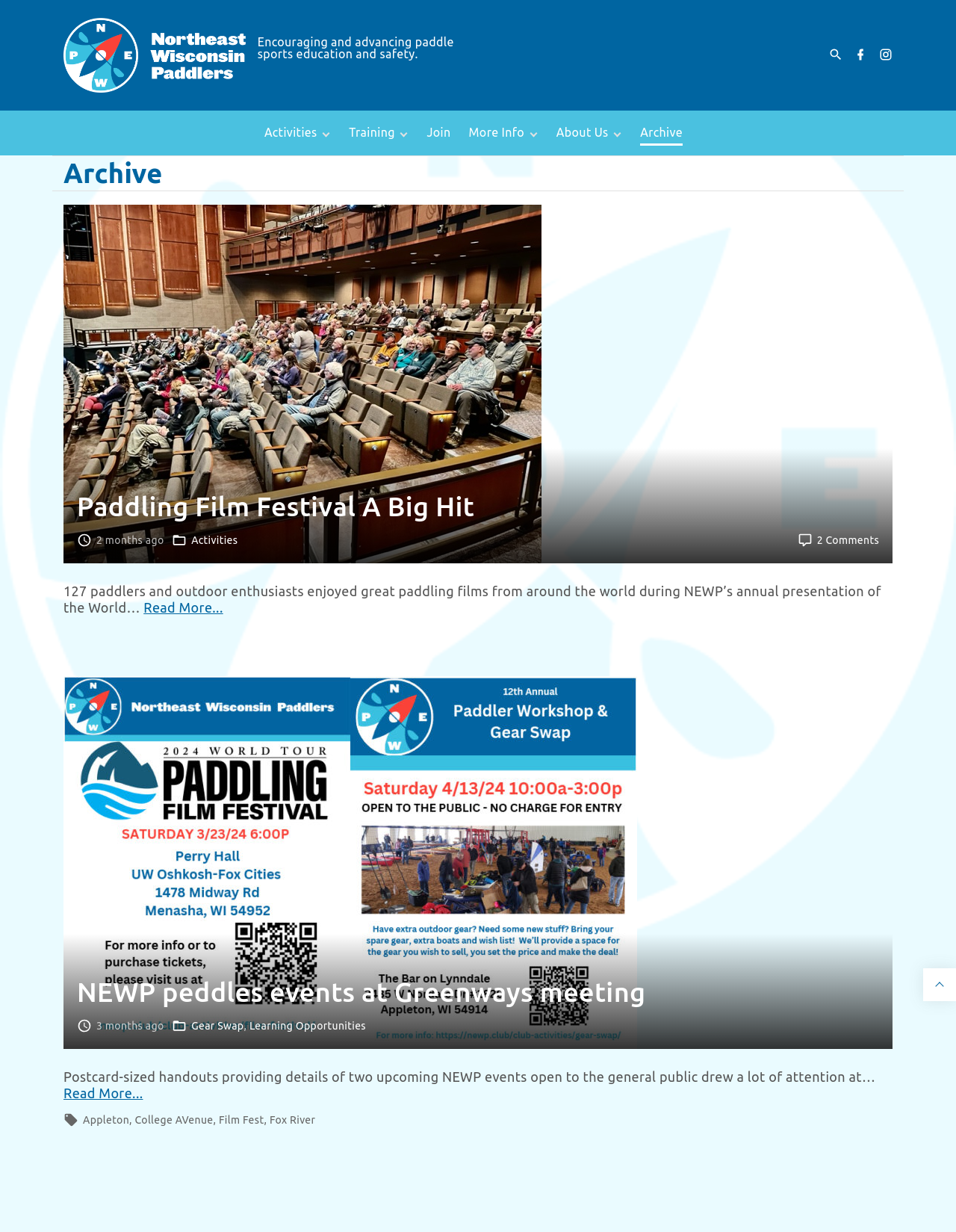Pinpoint the bounding box coordinates of the clickable element needed to complete the instruction: "View the article NEWP peddles events at Greenways meeting". The coordinates should be provided as four float numbers between 0 and 1: [left, top, right, bottom].

[0.066, 0.549, 0.934, 0.92]